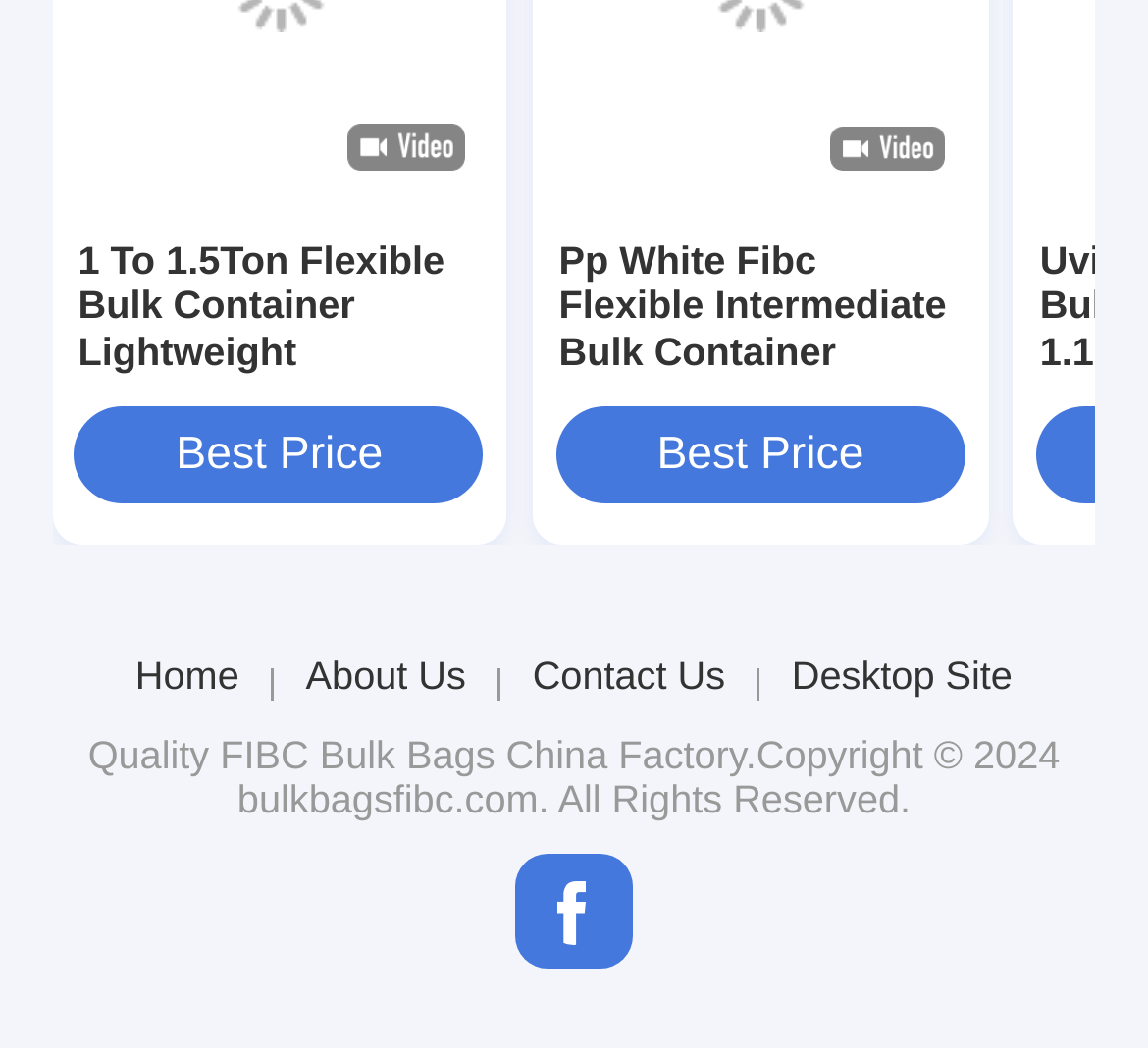Find the bounding box coordinates for the HTML element described as: "Desktop Site". The coordinates should consist of four float values between 0 and 1, i.e., [left, top, right, bottom].

[0.69, 0.624, 0.882, 0.667]